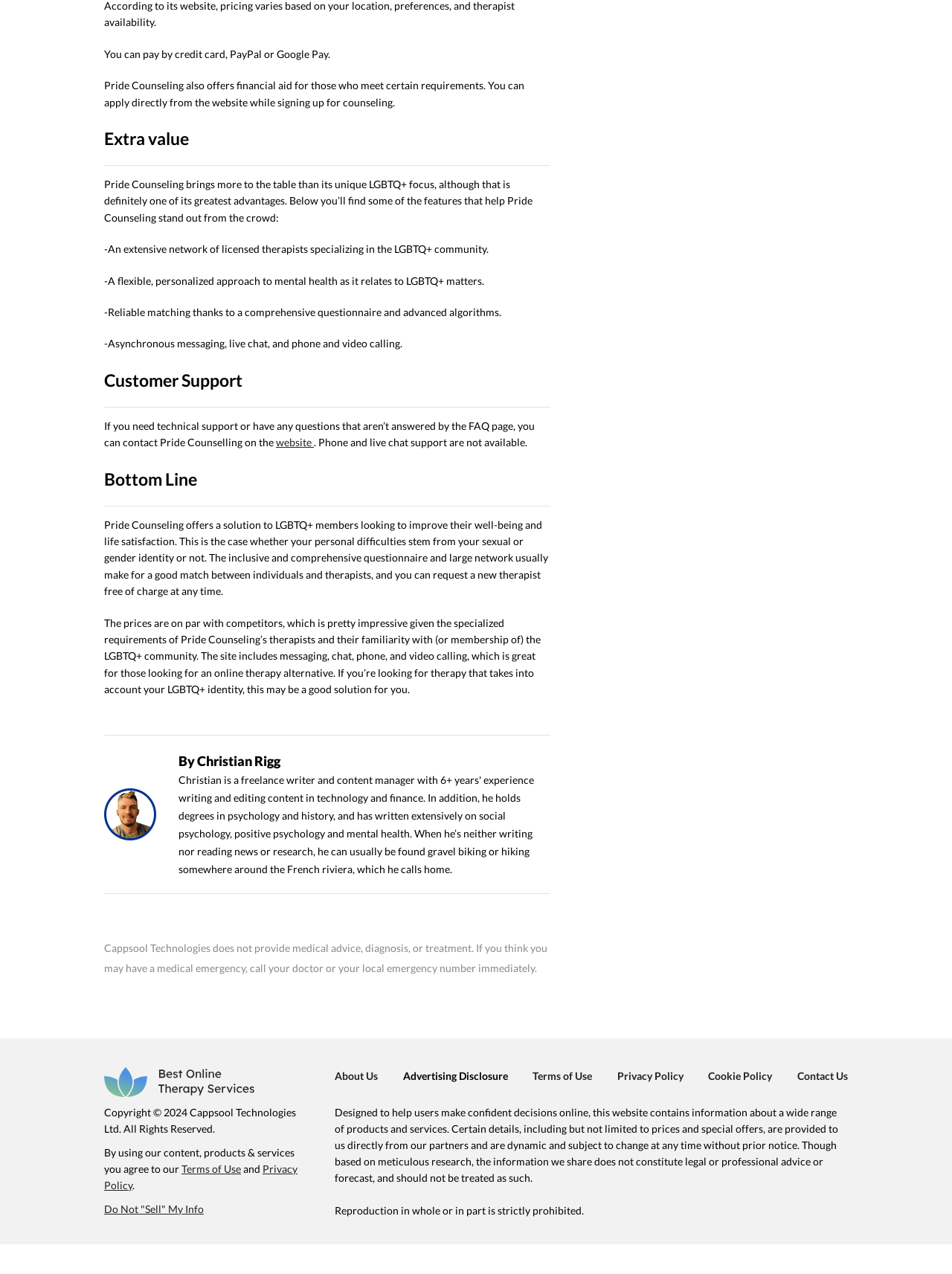Answer this question in one word or a short phrase: What types of communication are available with therapists?

Asynchronous messaging, live chat, phone, and video calling